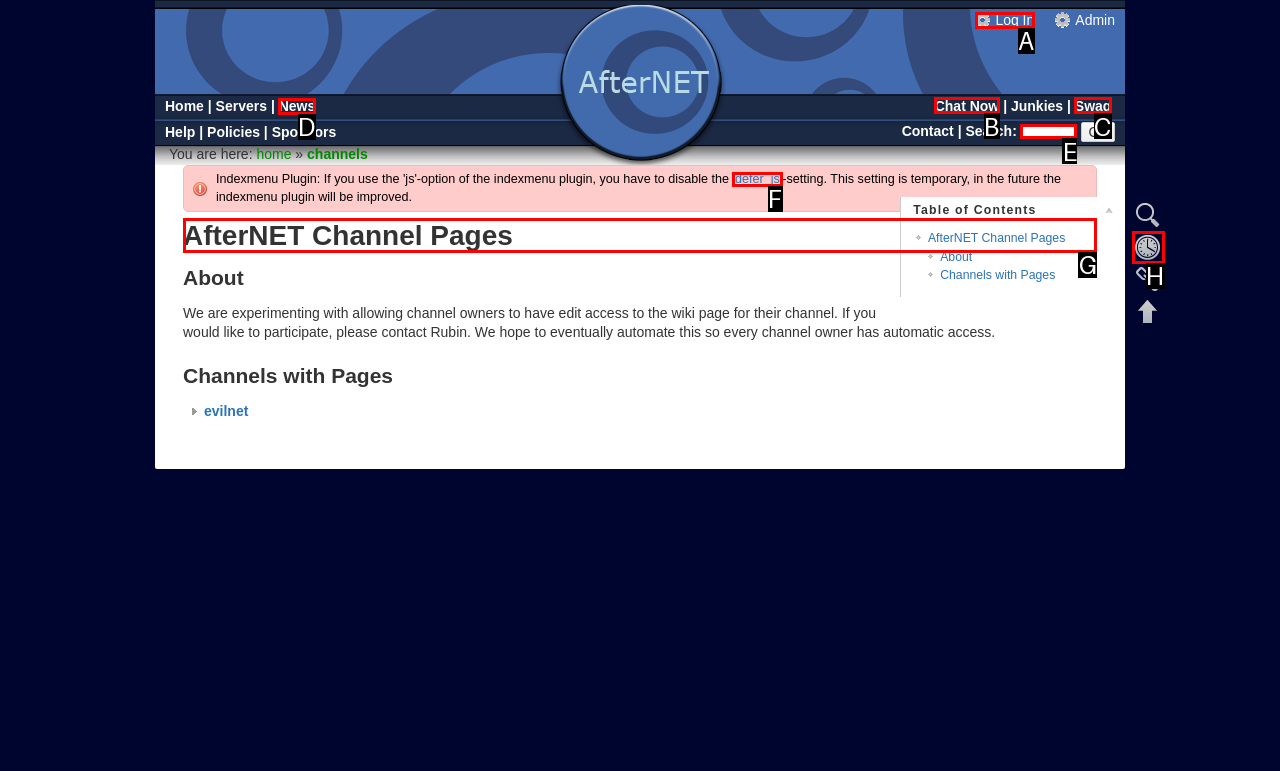Identify the correct option to click in order to complete this task: View the 'AfterNET Channel Pages'
Answer with the letter of the chosen option directly.

G